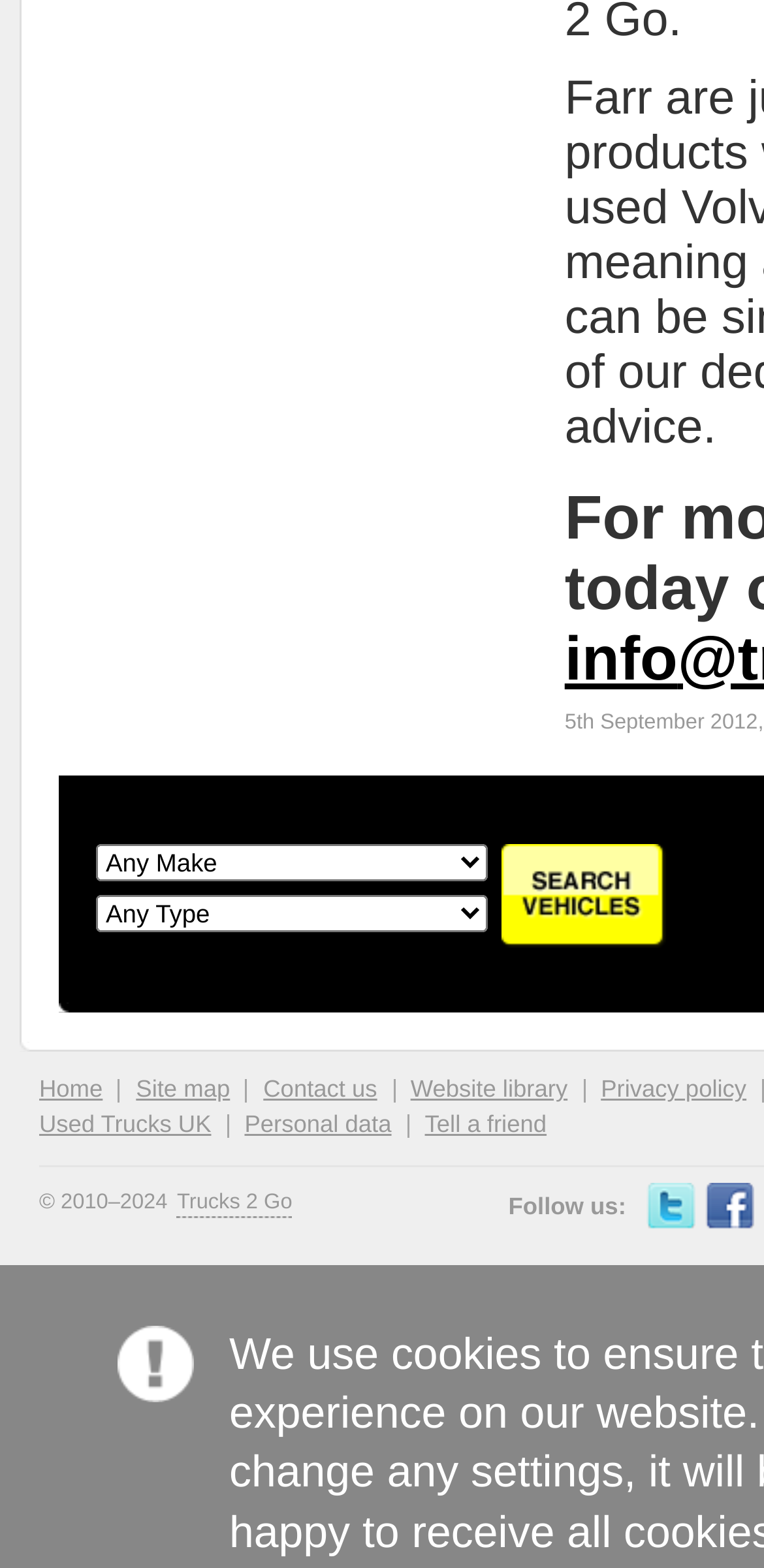Please indicate the bounding box coordinates for the clickable area to complete the following task: "Visit website library". The coordinates should be specified as four float numbers between 0 and 1, i.e., [left, top, right, bottom].

[0.537, 0.686, 0.743, 0.703]